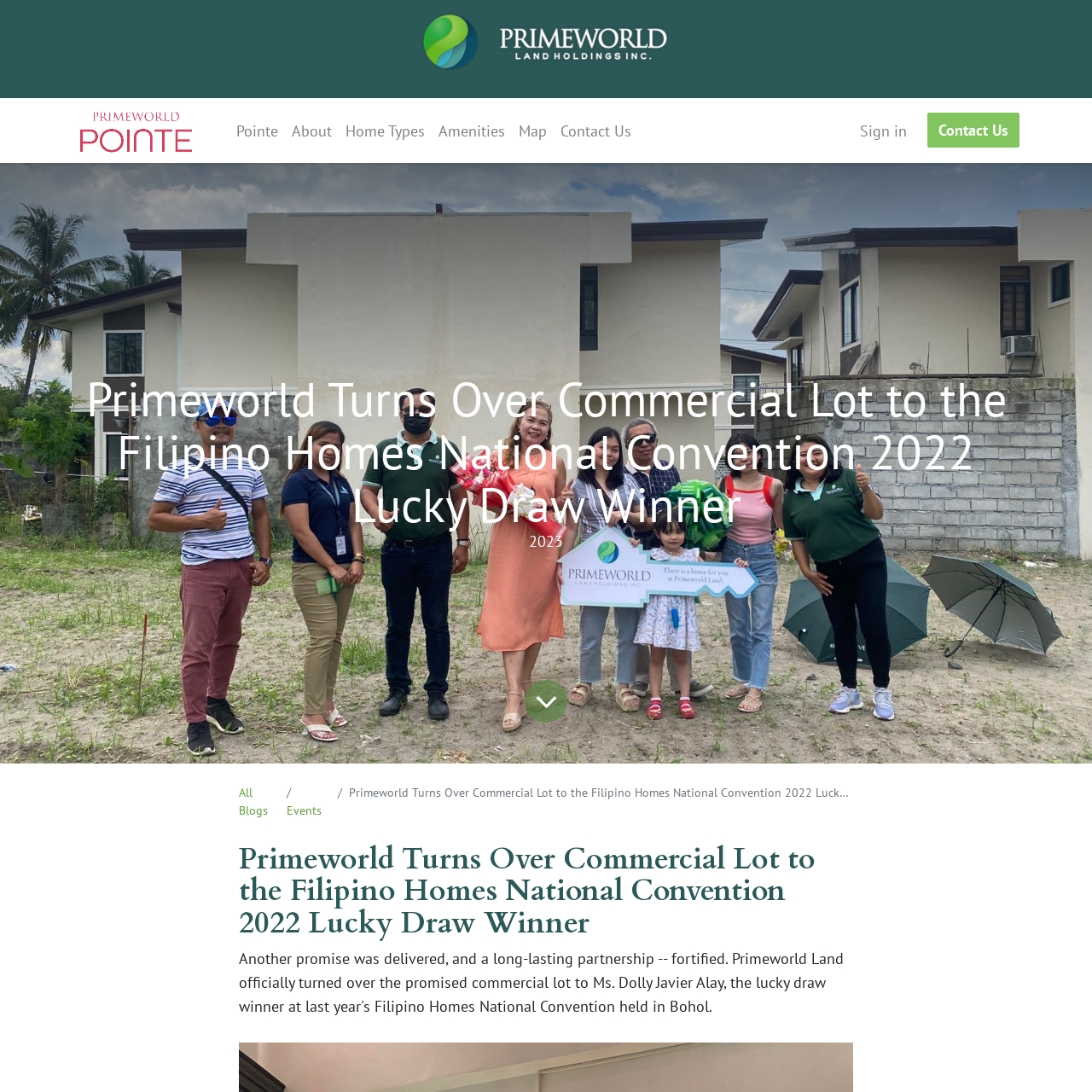Using the given element description, provide the bounding box coordinates (top-left x, top-left y, bottom-right x, bottom-right y) for the corresponding UI element in the screenshot: Contact Us

[0.507, 0.103, 0.584, 0.136]